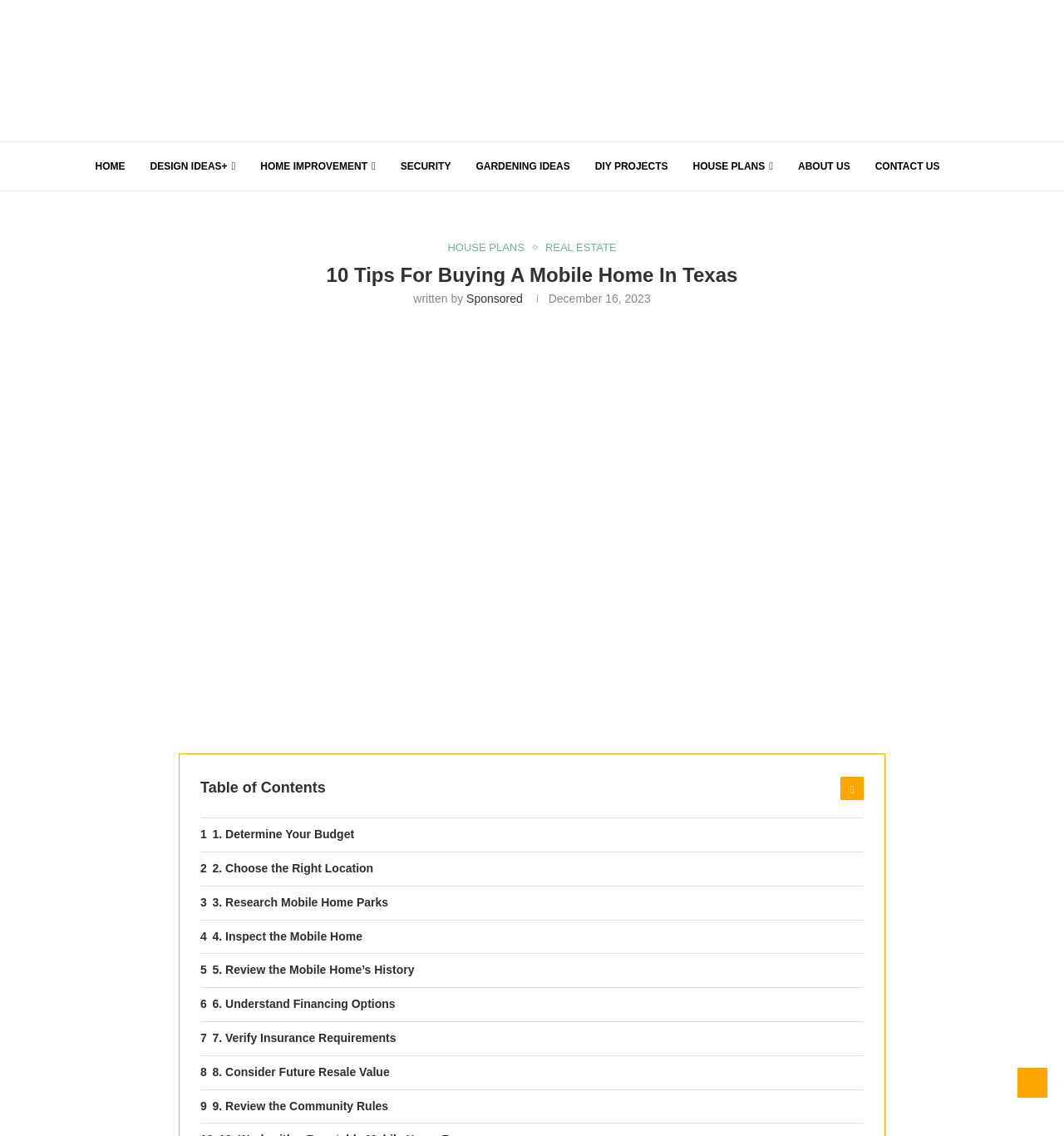How many links are in the top navigation menu?
Look at the image and construct a detailed response to the question.

I counted the links in the top navigation menu, which are 'HOME', 'DESIGN IDEAS+', 'HOME IMPROVEMENT ', 'SECURITY', 'GARDENING IDEAS', 'DIY PROJECTS', 'HOUSE PLANS ', and 'ABOUT US'. There are 9 links in total.